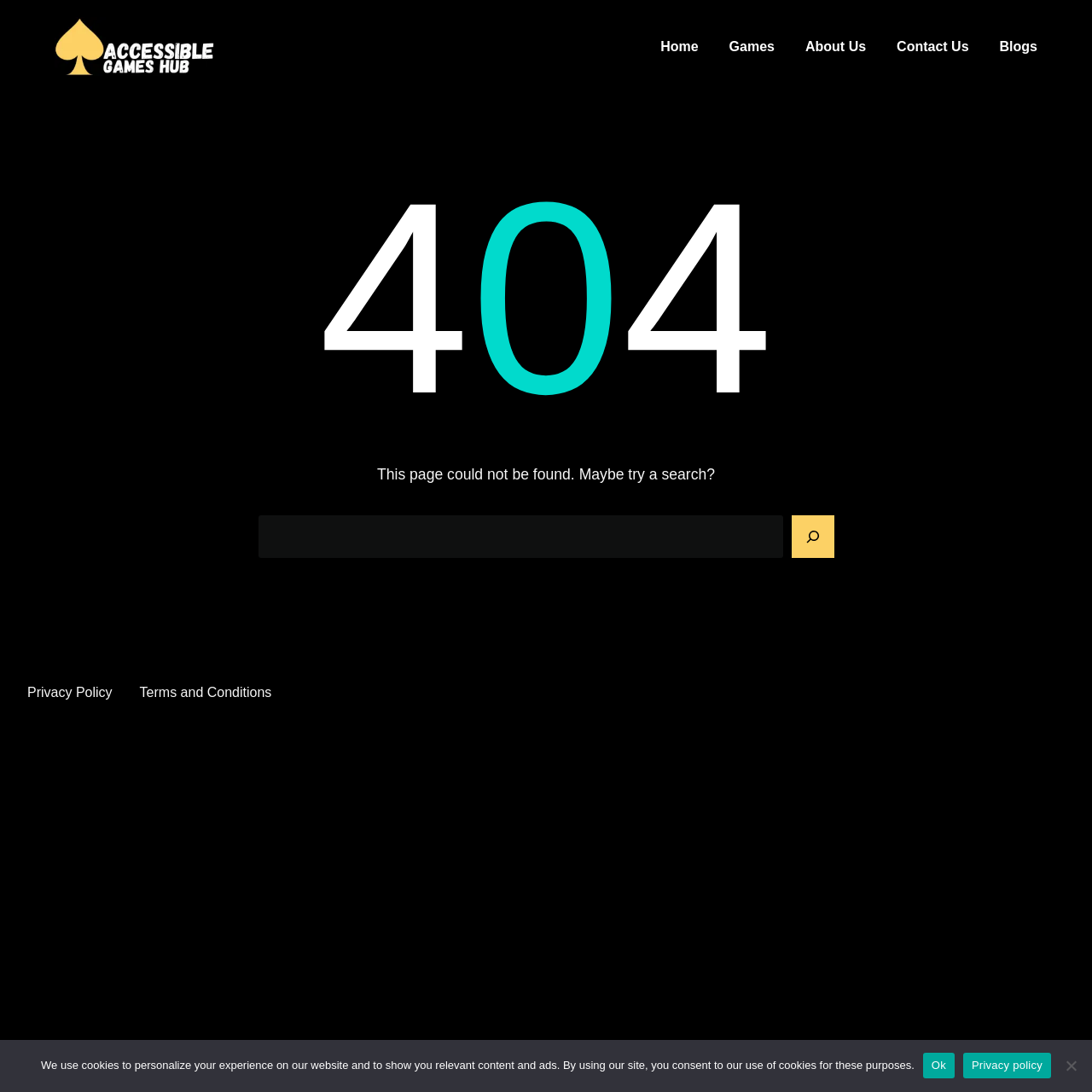Determine the bounding box coordinates of the UI element that matches the following description: "alt="Accessible Games Hub"". The coordinates should be four float numbers between 0 and 1 in the format [left, top, right, bottom].

[0.05, 0.016, 0.196, 0.07]